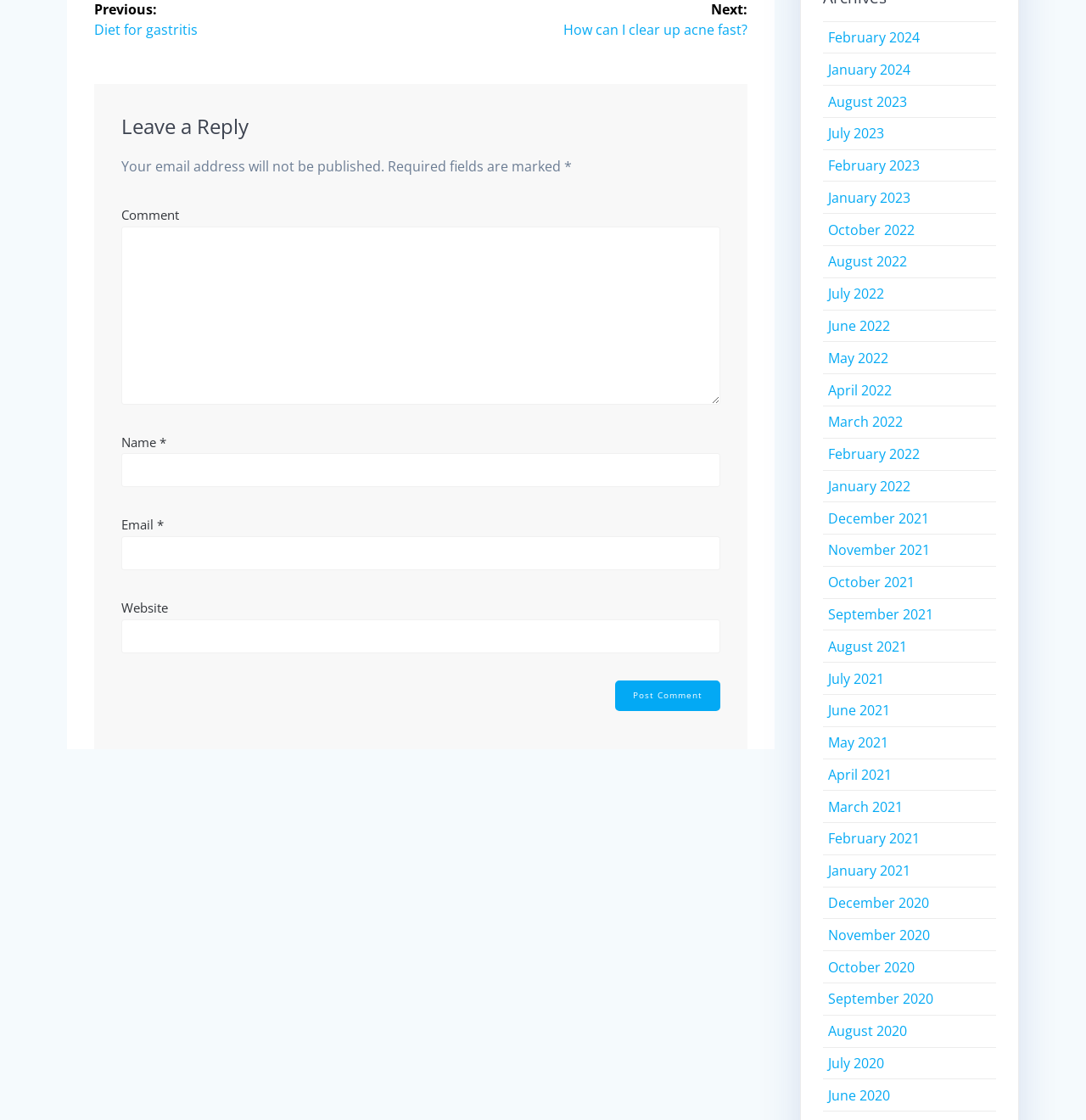Determine the bounding box coordinates in the format (top-left x, top-left y, bottom-right x, bottom-right y). Ensure all values are floating point numbers between 0 and 1. Identify the bounding box of the UI element described by: name="submit" value="Post Comment"

[0.566, 0.607, 0.663, 0.634]